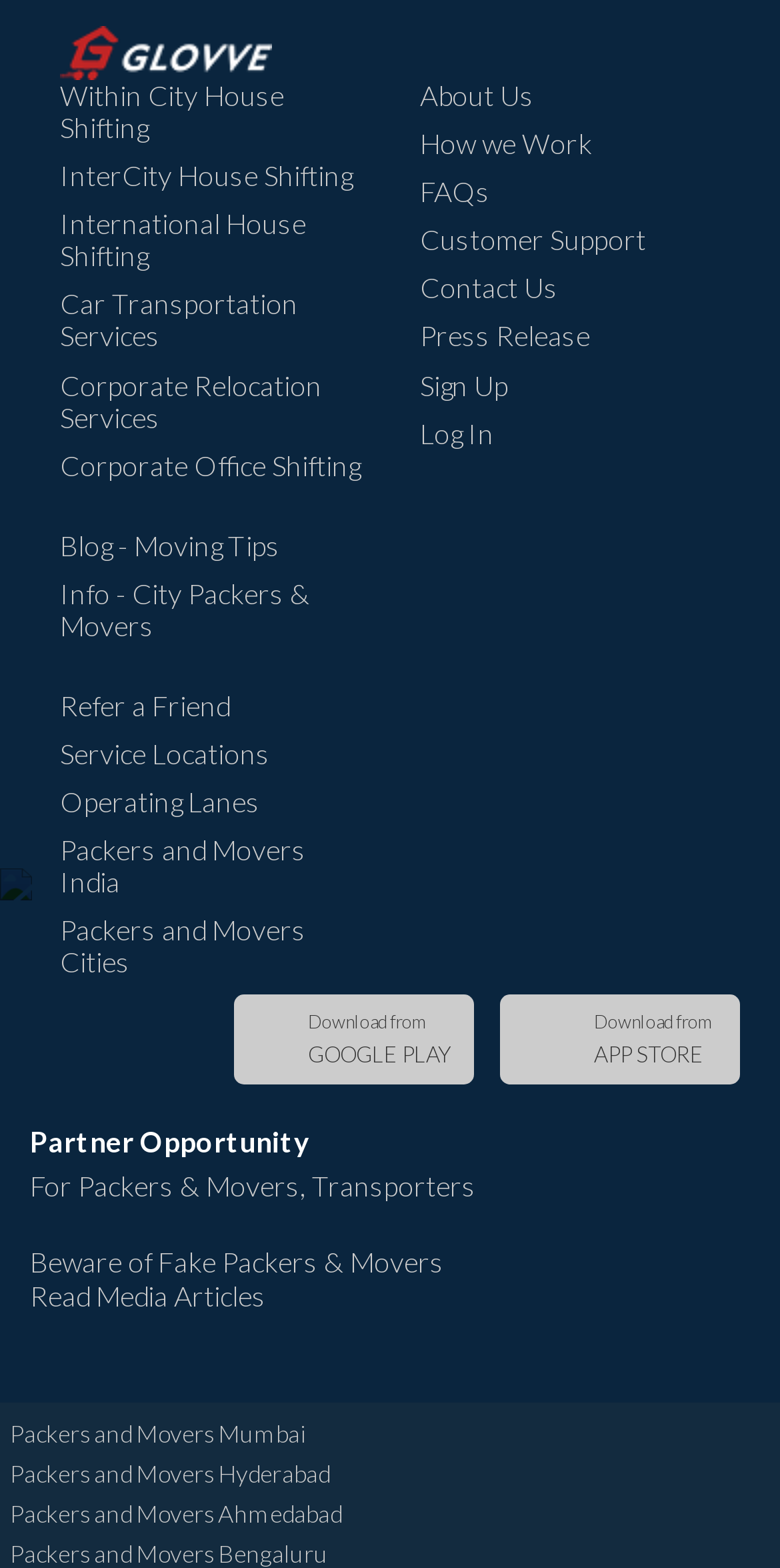What type of information can be found in the 'Blog - Moving Tips' section?
Refer to the image and give a detailed answer to the query.

The 'Blog - Moving Tips' section is likely a blog that provides tips and advice on moving and house shifting, which can be useful for users who are planning to shift their houses.